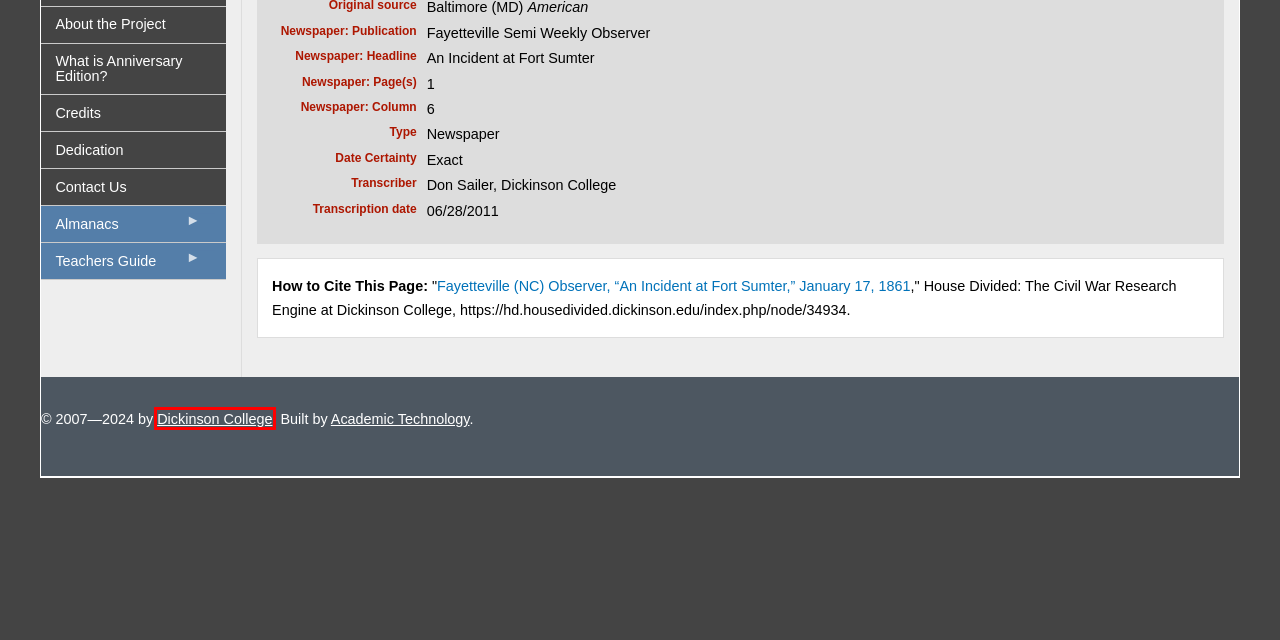Given a screenshot of a webpage with a red bounding box around a UI element, please identify the most appropriate webpage description that matches the new webpage after you click on the element. Here are the candidates:
A. House Divided Project
B. Stoker: A Texas Farmer's Civil War
C. House Divided Video Channel
D. Journal Divided
E. Dickinson College Homepage
F. Blog Divided
G. Underground Railroad Digital Classroom
H. Lincoln Douglas Debates

E